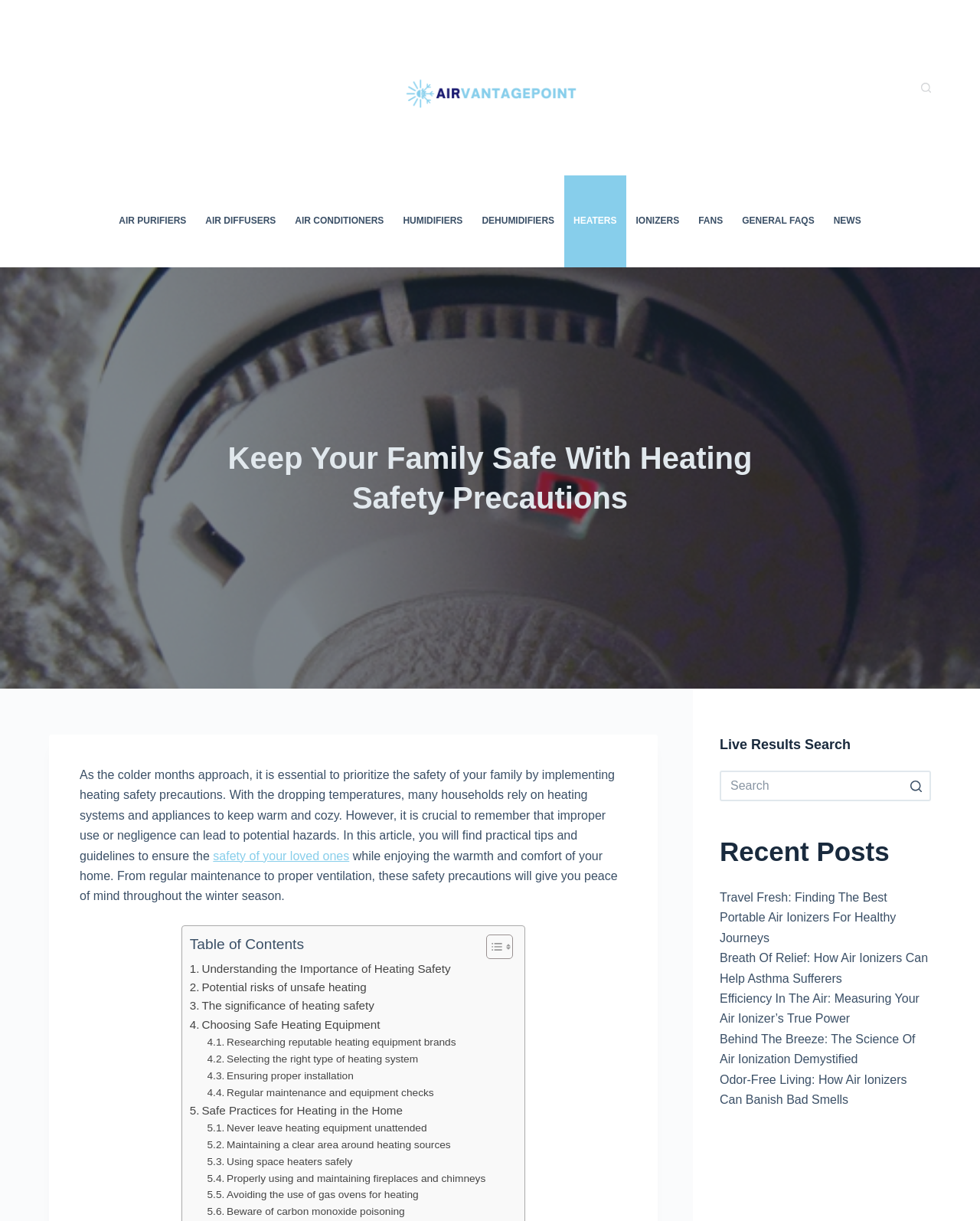Provide the bounding box coordinates of the area you need to click to execute the following instruction: "Navigate to 'HEATERS'".

[0.575, 0.144, 0.639, 0.219]